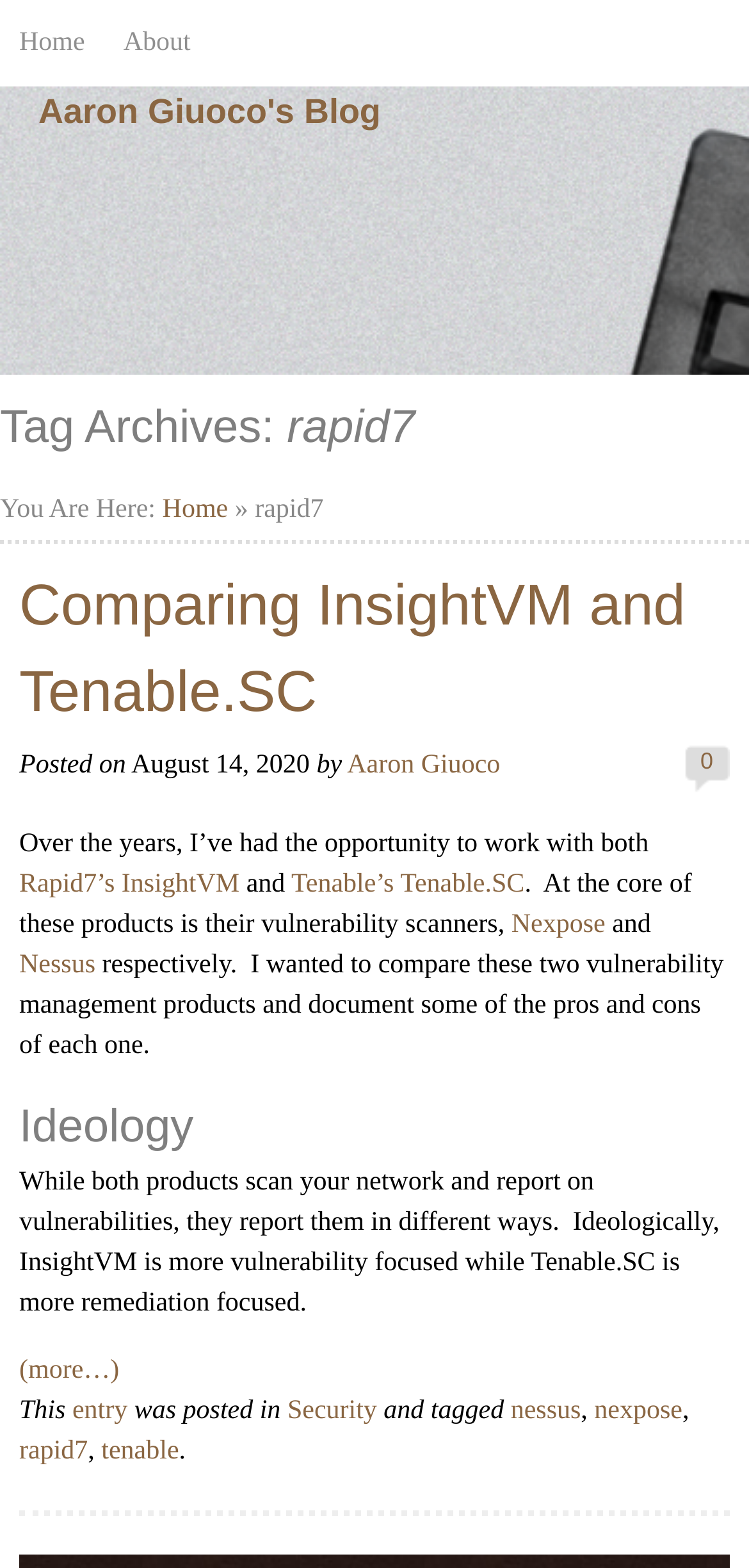Find the headline of the webpage and generate its text content.

Tag Archives: rapid7